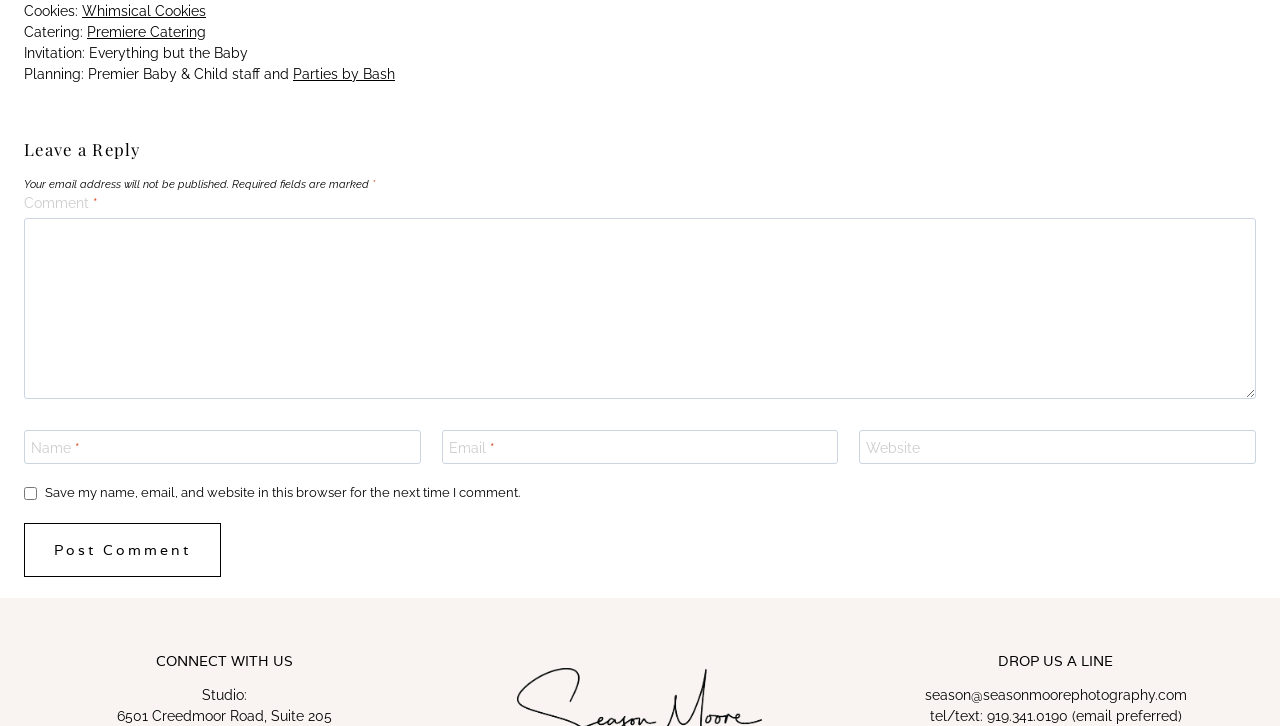Answer with a single word or phrase: 
What is the address of the studio mentioned on the webpage?

6501 Creedmoor Road, Suite 205